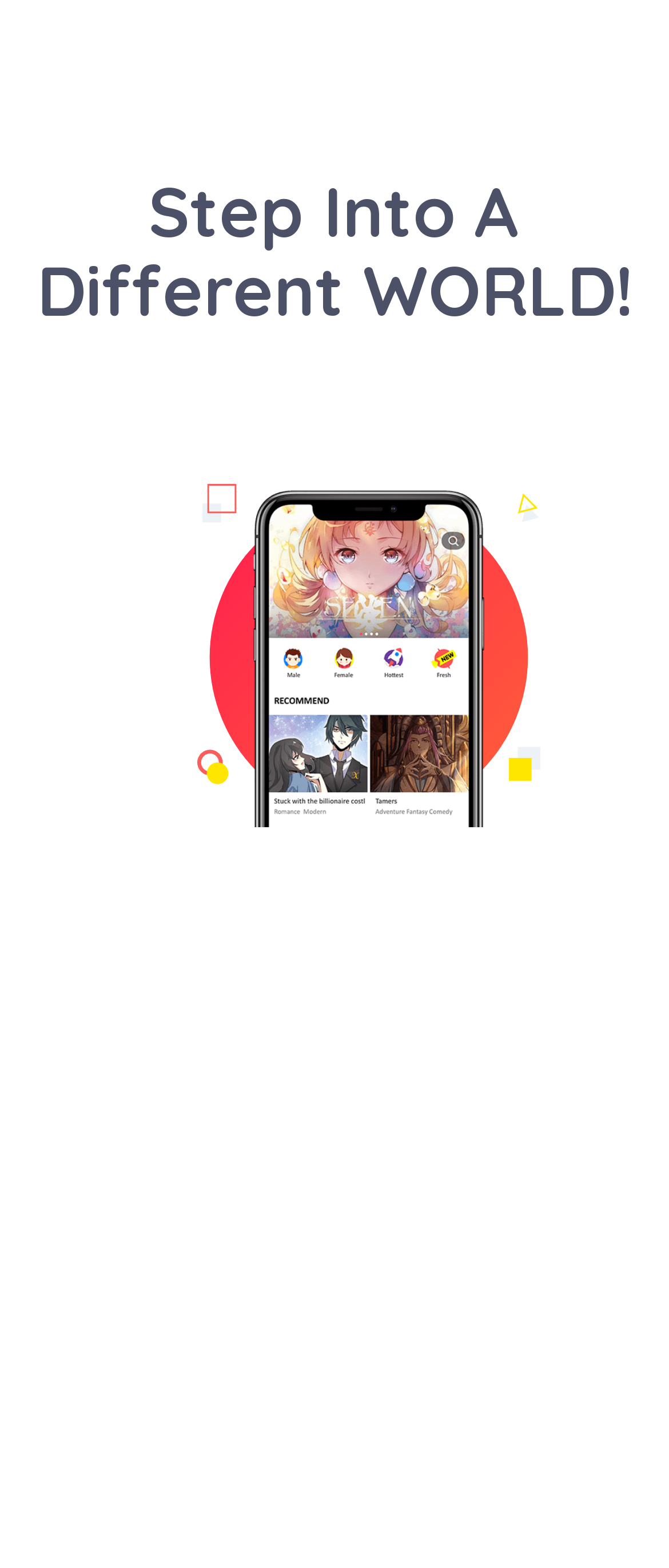Please find and generate the text of the main header of the webpage.

Step Into A Different WORLD!